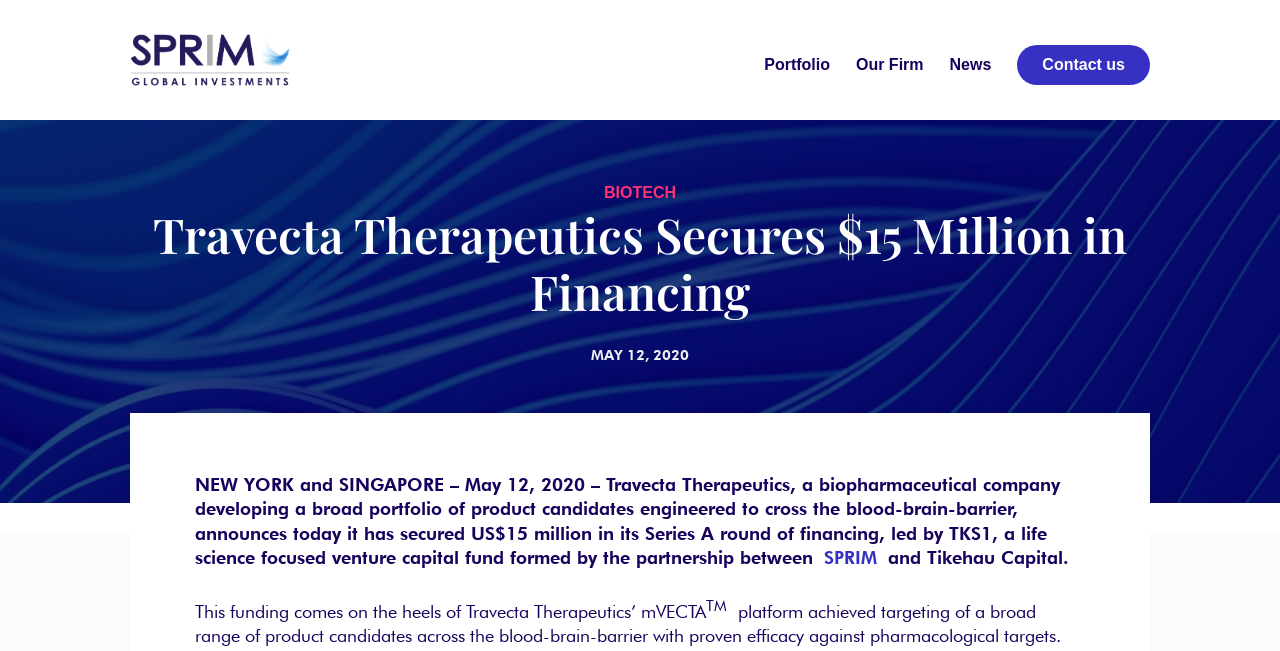Answer the question with a single word or phrase: 
What is the company name in the logo?

SPRIM Global Investments